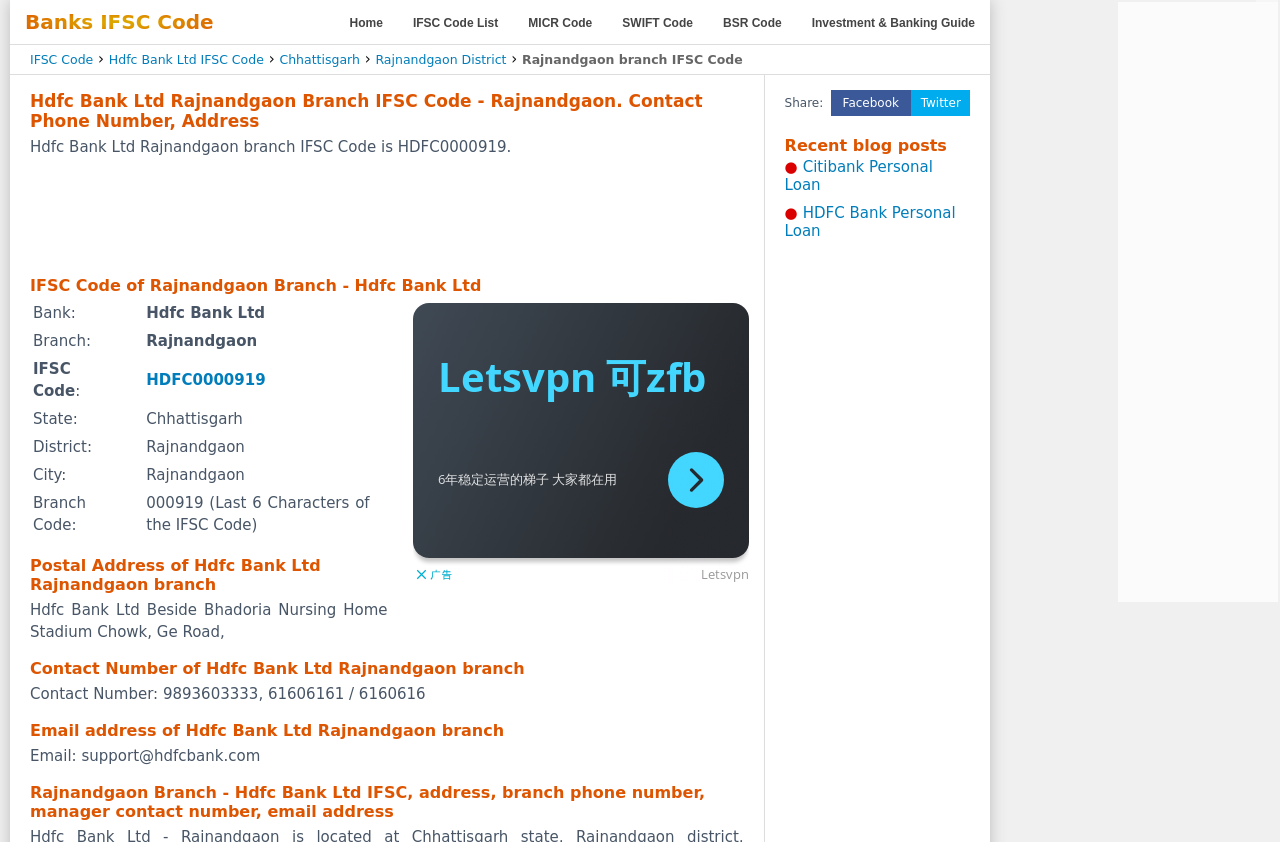Give a concise answer using only one word or phrase for this question:
What is the email address of Hdfc Bank Ltd Rajnandgaon branch?

support@hdfcbank.com